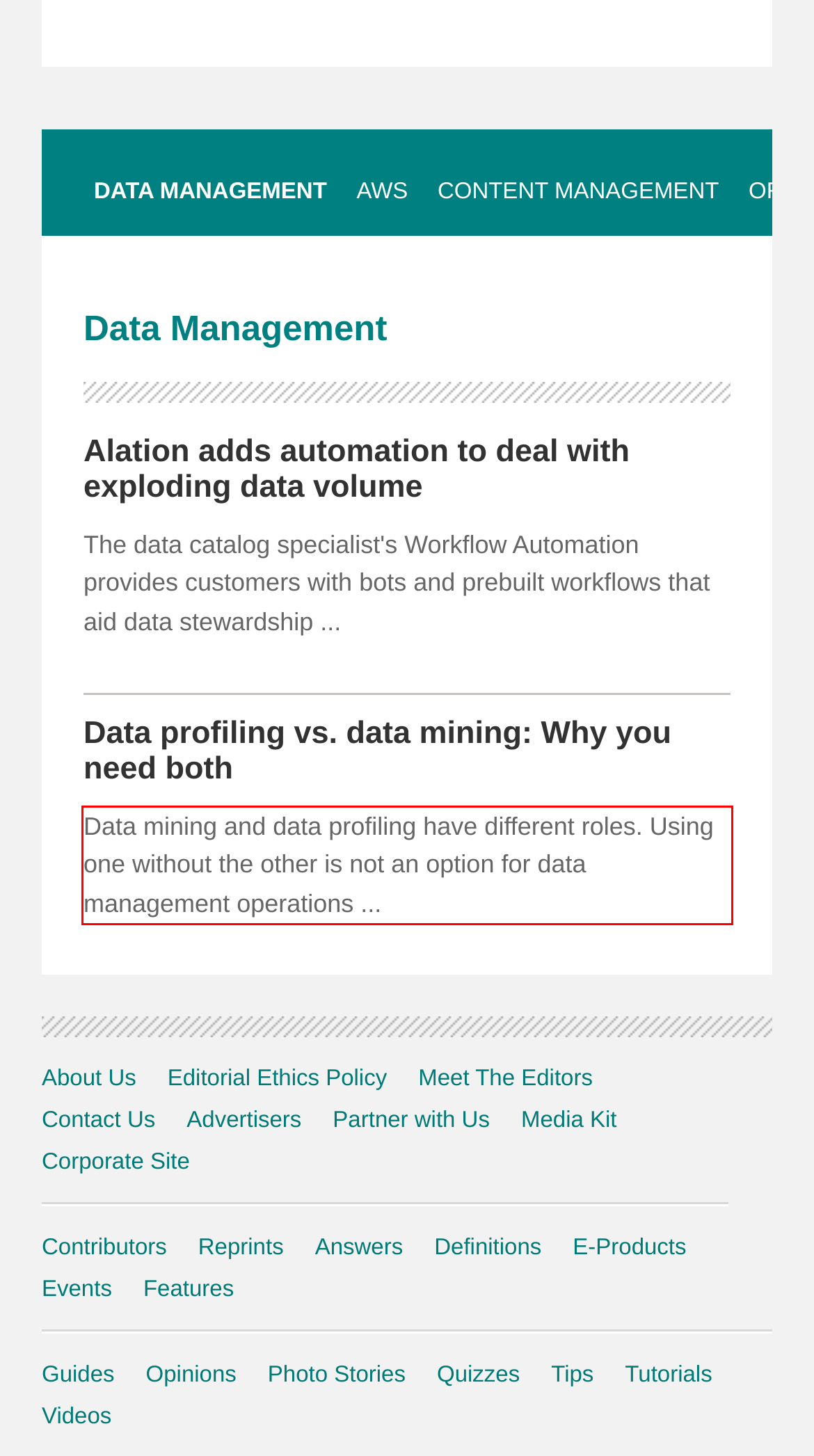You have a screenshot of a webpage with a red bounding box. Use OCR to generate the text contained within this red rectangle.

Data mining and data profiling have different roles. Using one without the other is not an option for data management operations ...